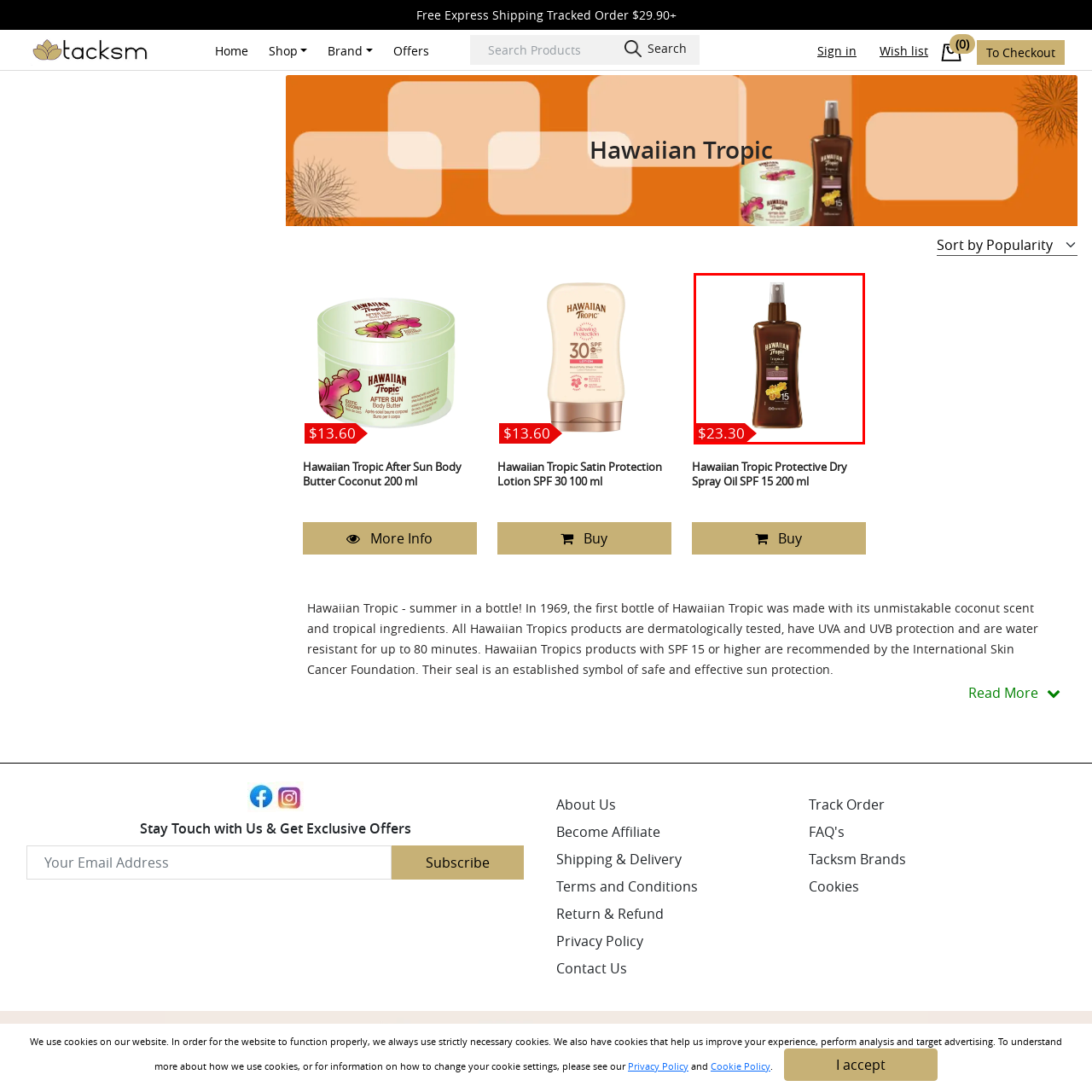What is the color of the packaging?
Study the image surrounded by the red bounding box and answer the question comprehensively, based on the details you see.

The caption describes the packaging of the Hawaiian Tropic Protective Dry Spray Oil as having a dark amber color, which is a distinctive feature of the product's design.